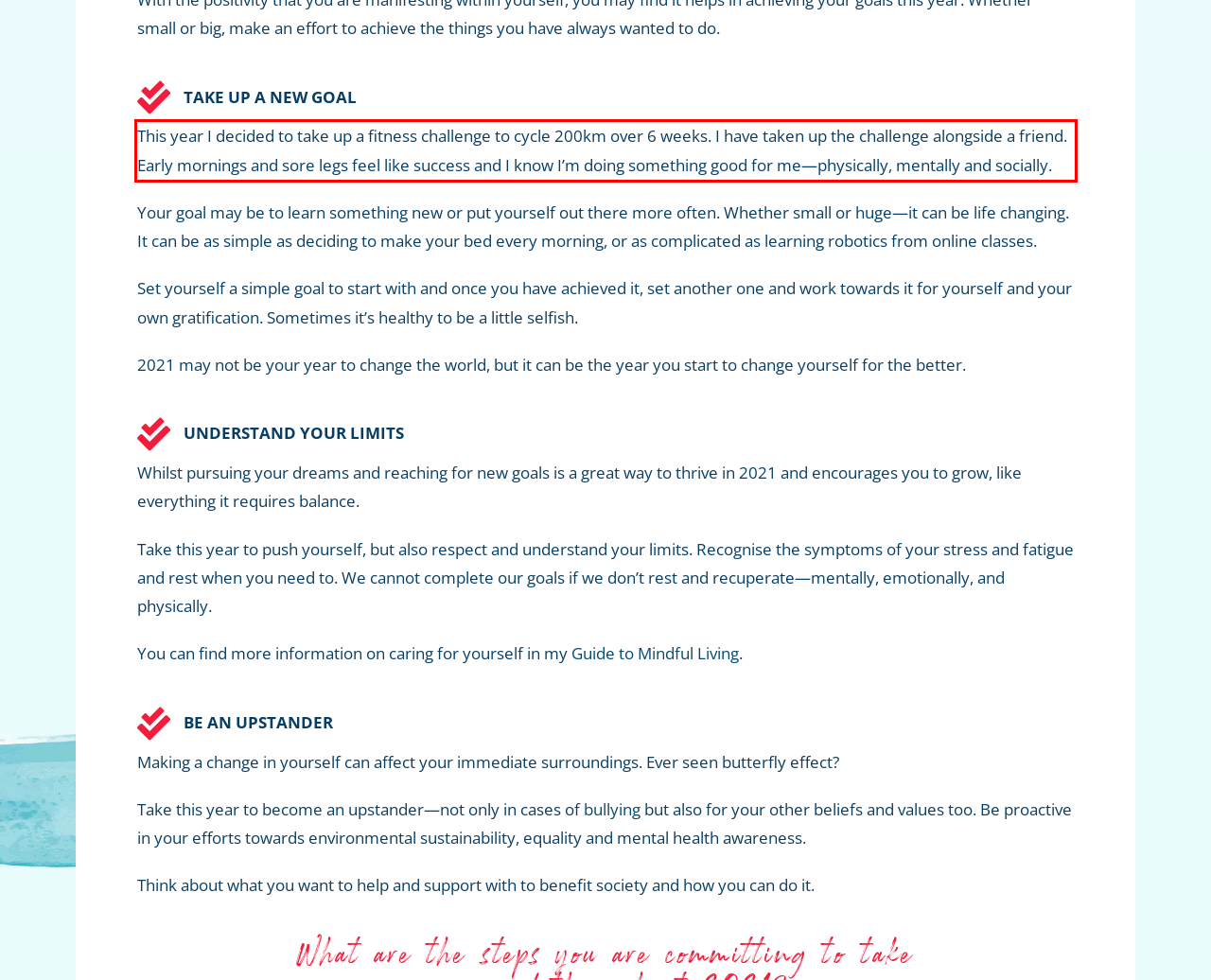Please perform OCR on the UI element surrounded by the red bounding box in the given webpage screenshot and extract its text content.

This year I decided to take up a fitness challenge to cycle 200km over 6 weeks. I have taken up the challenge alongside a friend. Early mornings and sore legs feel like success and I know I’m doing something good for me—physically, mentally and socially.